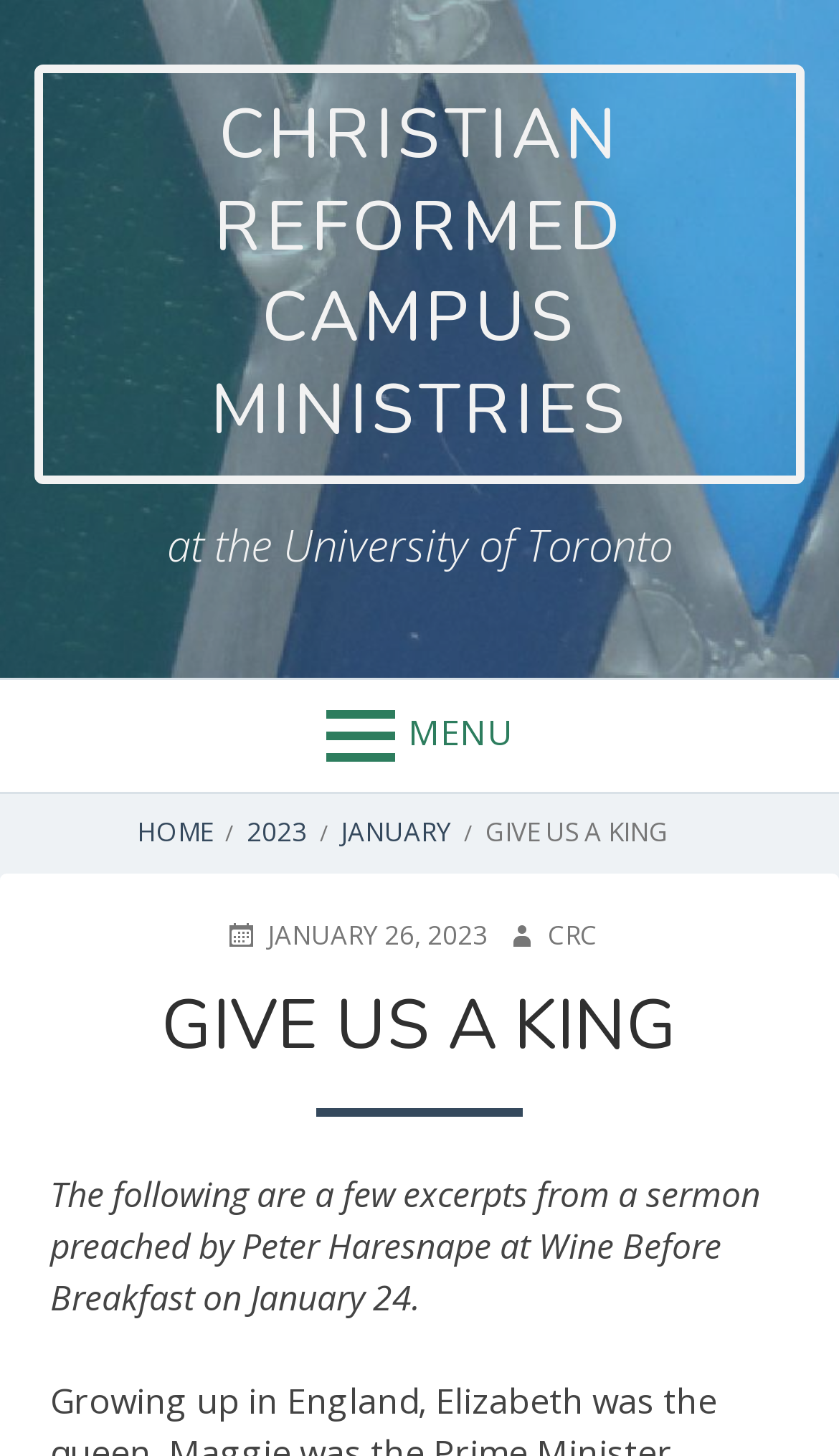Locate and extract the text of the main heading on the webpage.

GIVE US A KING